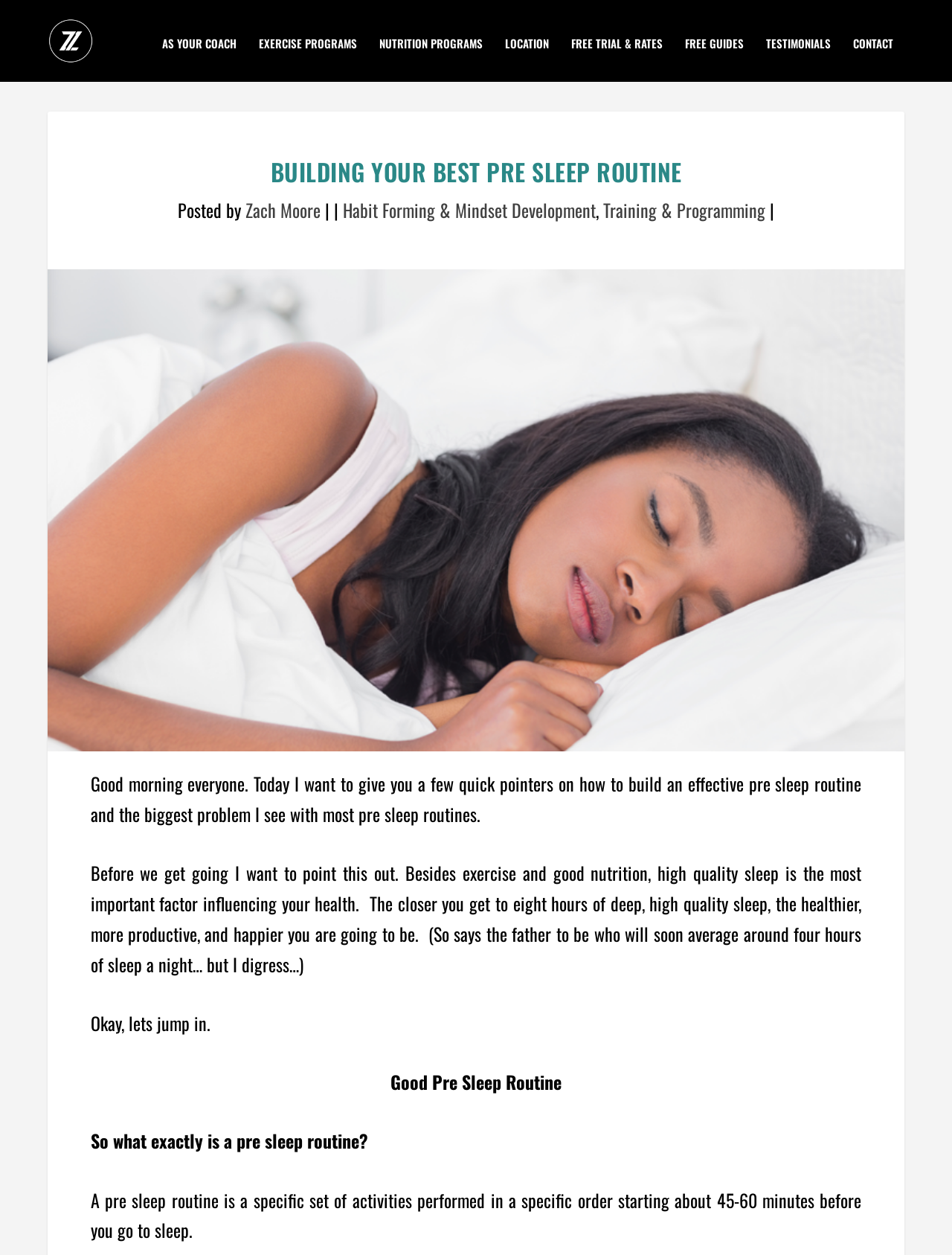Summarize the webpage with intricate details.

The webpage is about building a pre-sleep routine, with the main title "Building Your Best Pre Sleep Routine" prominently displayed. At the top left, there is a logo image and a link to "Zach Moore Training". Below this, there is a navigation menu with links to various sections, including "AS YOUR COACH", "EXERCISE PROGRAMS", "NUTRITION PROGRAMS", "LOCATION", "FREE TRIAL & RATES", "FREE GUIDES", "TESTIMONIALS", and "CONTACT".

The main content of the page starts with a heading "BUILDING YOUR BEST PRE SLEEP ROUTINE" followed by a post attributed to "Zach Moore" with a link to "Habit Forming & Mindset Development" and "Training & Programming". Below this, there is a large image related to the topic of pre-sleep routine.

The main article begins with a introduction to the importance of high-quality sleep, citing that it is the most important factor influencing health, besides exercise and good nutrition. The author then jumps into the topic, explaining what a pre-sleep routine is, which is a specific set of activities performed in a specific order starting about 45-60 minutes before sleep. The article continues with more details on building an effective pre-sleep routine.